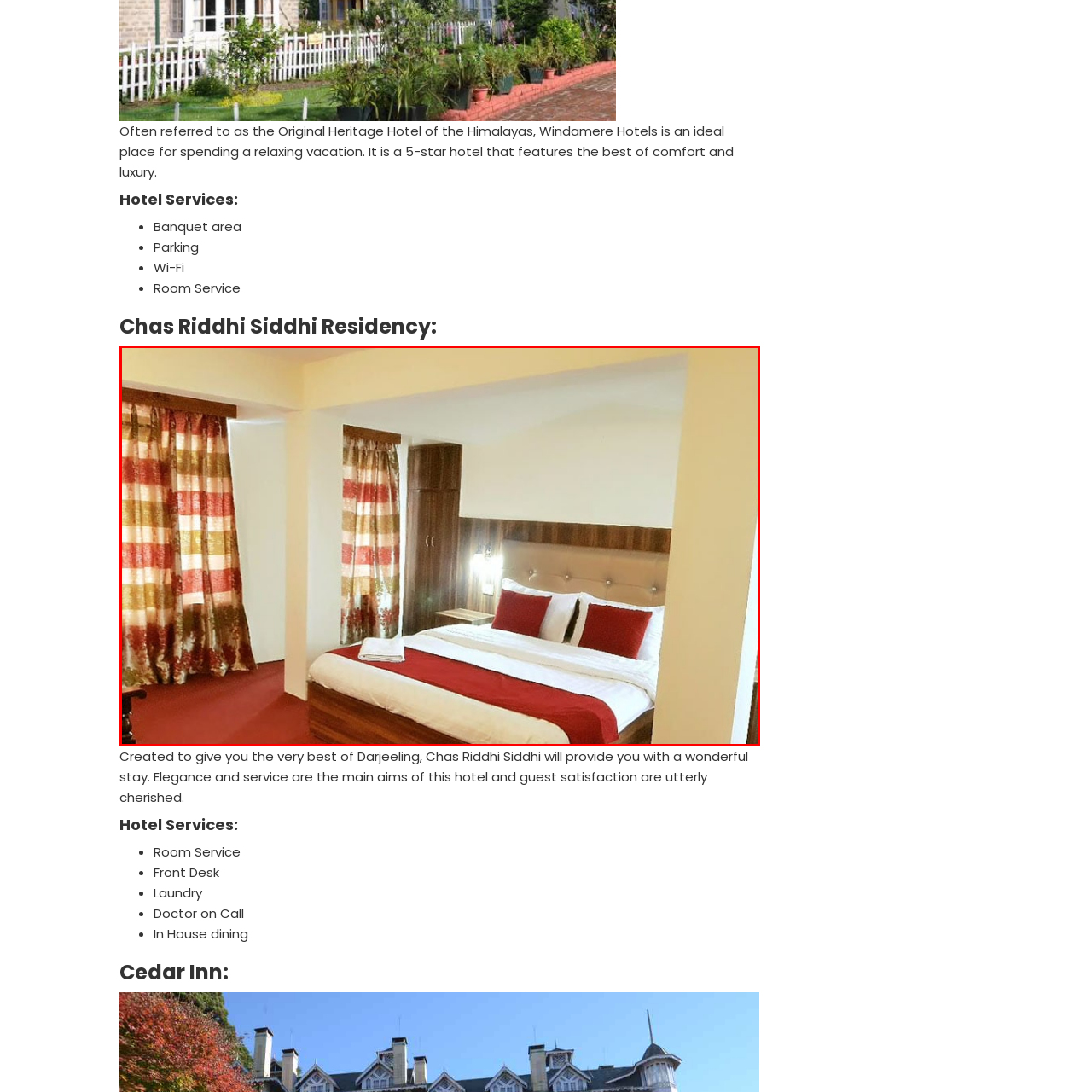Draft a detailed caption for the image located inside the red outline.

This cozy and elegantly designed hotel room features a welcoming atmosphere perfect for relaxation. In the center, a plush bed adorned with crisp white linens and deep red accent pillows promises a comfortable night's sleep. The walls are tastefully finished in warm wood tones, enhancing the inviting ambiance of the space. 

Adjacent to the bed, a small nightstand with a lamp offers a soft glow for evening reading. Large windows are dressed with rich, patterned curtains that add a touch of color and allow natural light to fill the room when drawn open. The well-organized wardrobe and efficient use of space showcase the room's thoughtful design, making it an ideal retreat for visitors seeking comfort and luxury during their stay. Perfectly situated, this room exemplifies the charm of a premium hospitality experience, featuring all the modern amenities necessary for a perfect getaway.